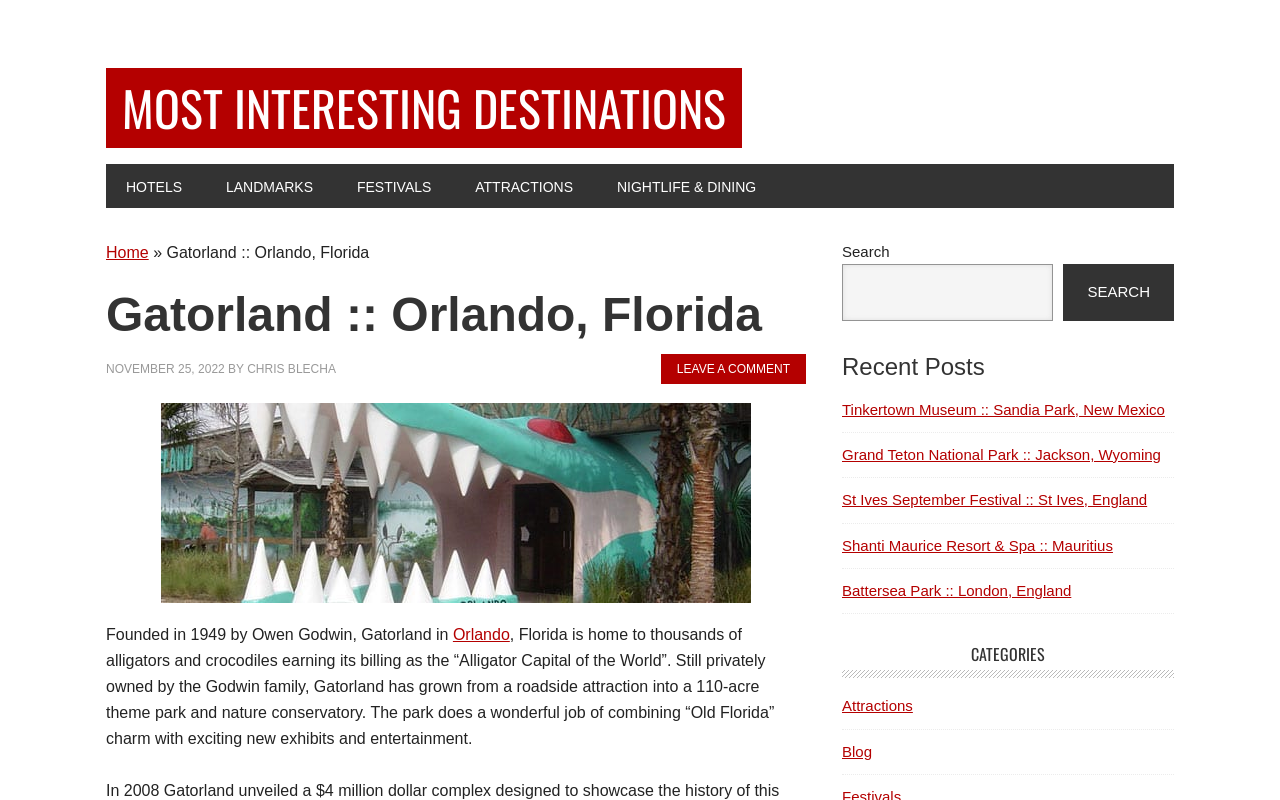Point out the bounding box coordinates of the section to click in order to follow this instruction: "Search for something".

[0.658, 0.33, 0.823, 0.401]